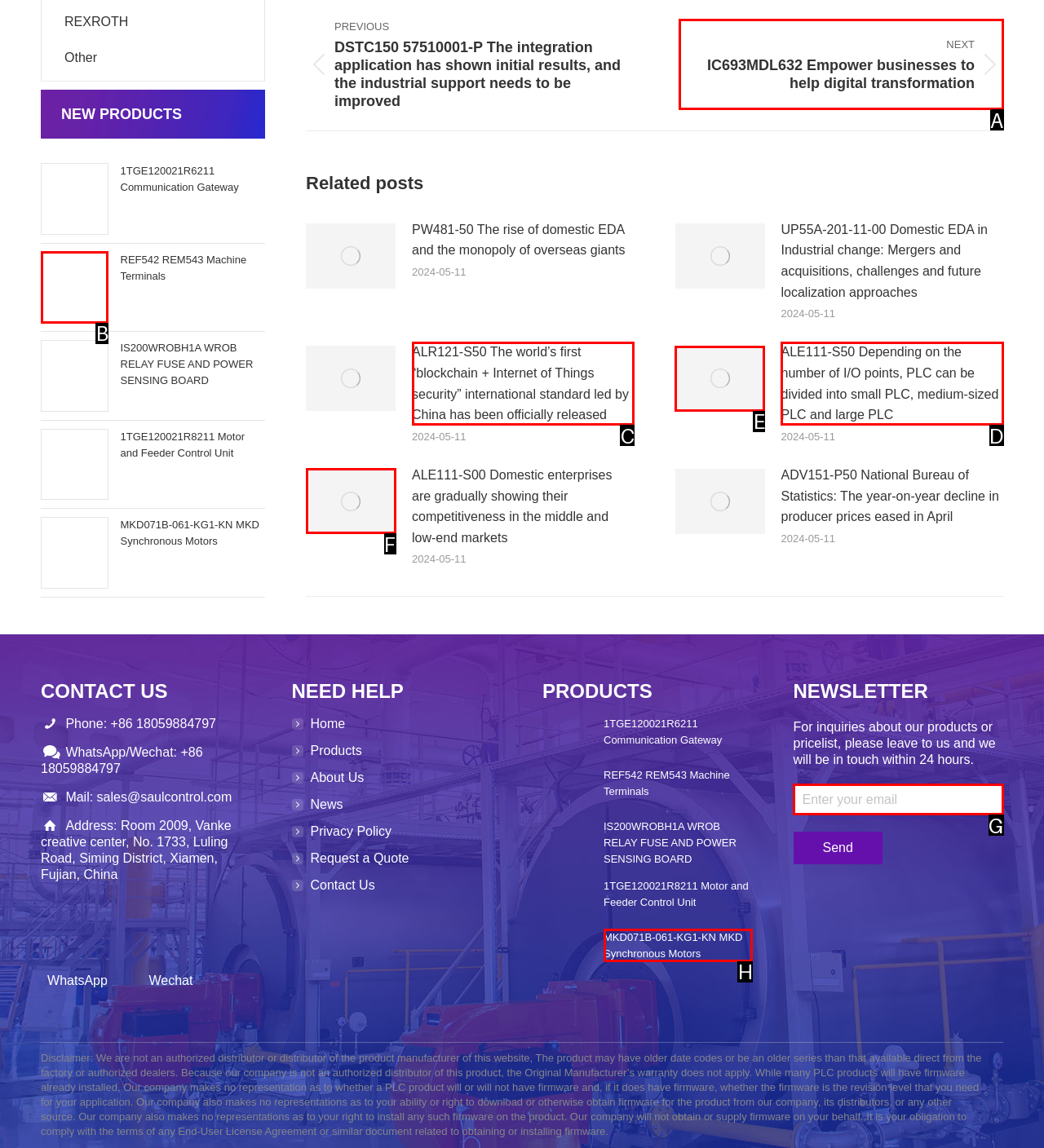Please identify the correct UI element to click for the task: Enter email address in the 'Email *' field Respond with the letter of the appropriate option.

G